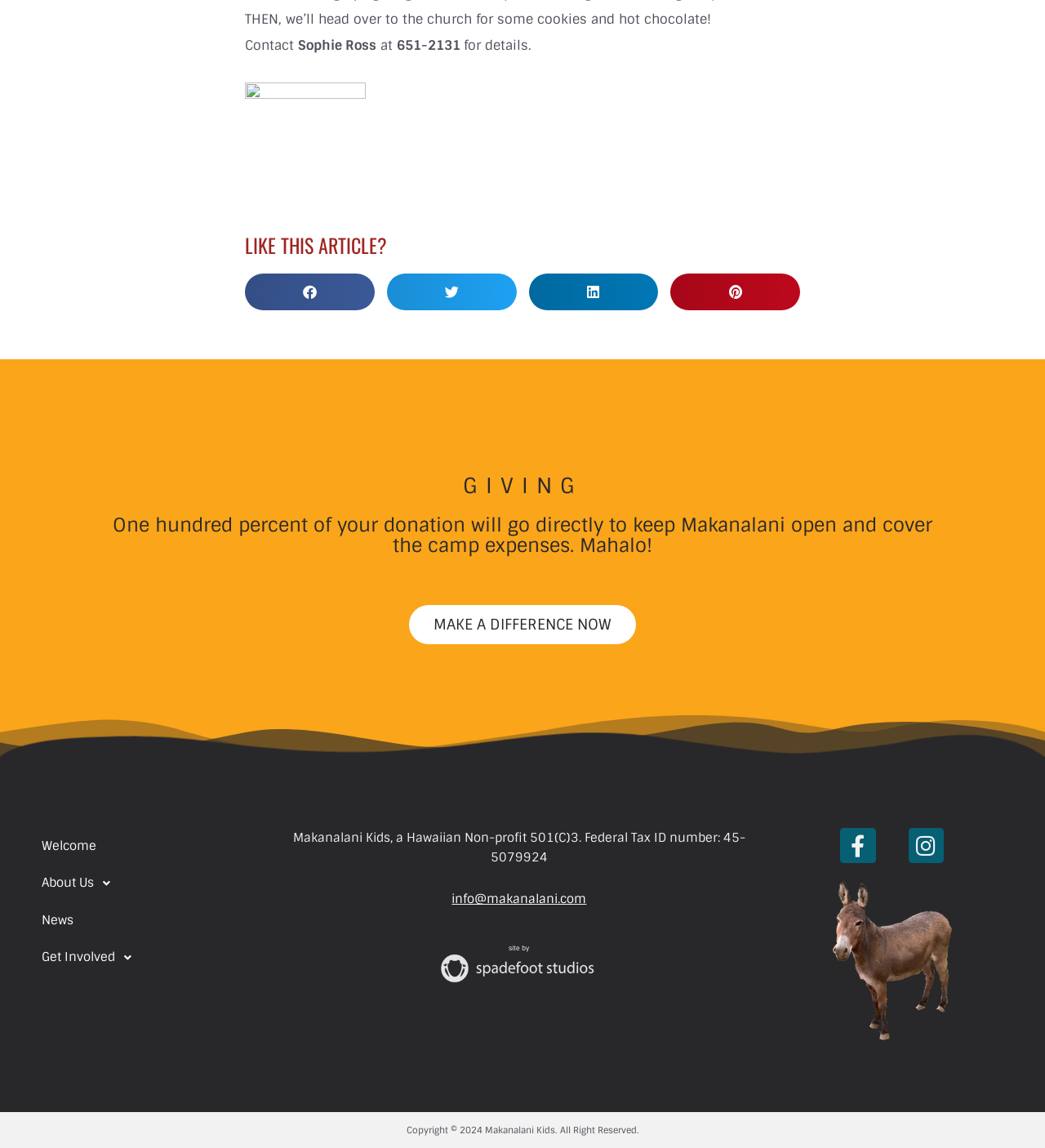Please find the bounding box coordinates of the section that needs to be clicked to achieve this instruction: "Share on facebook".

[0.234, 0.238, 0.358, 0.27]